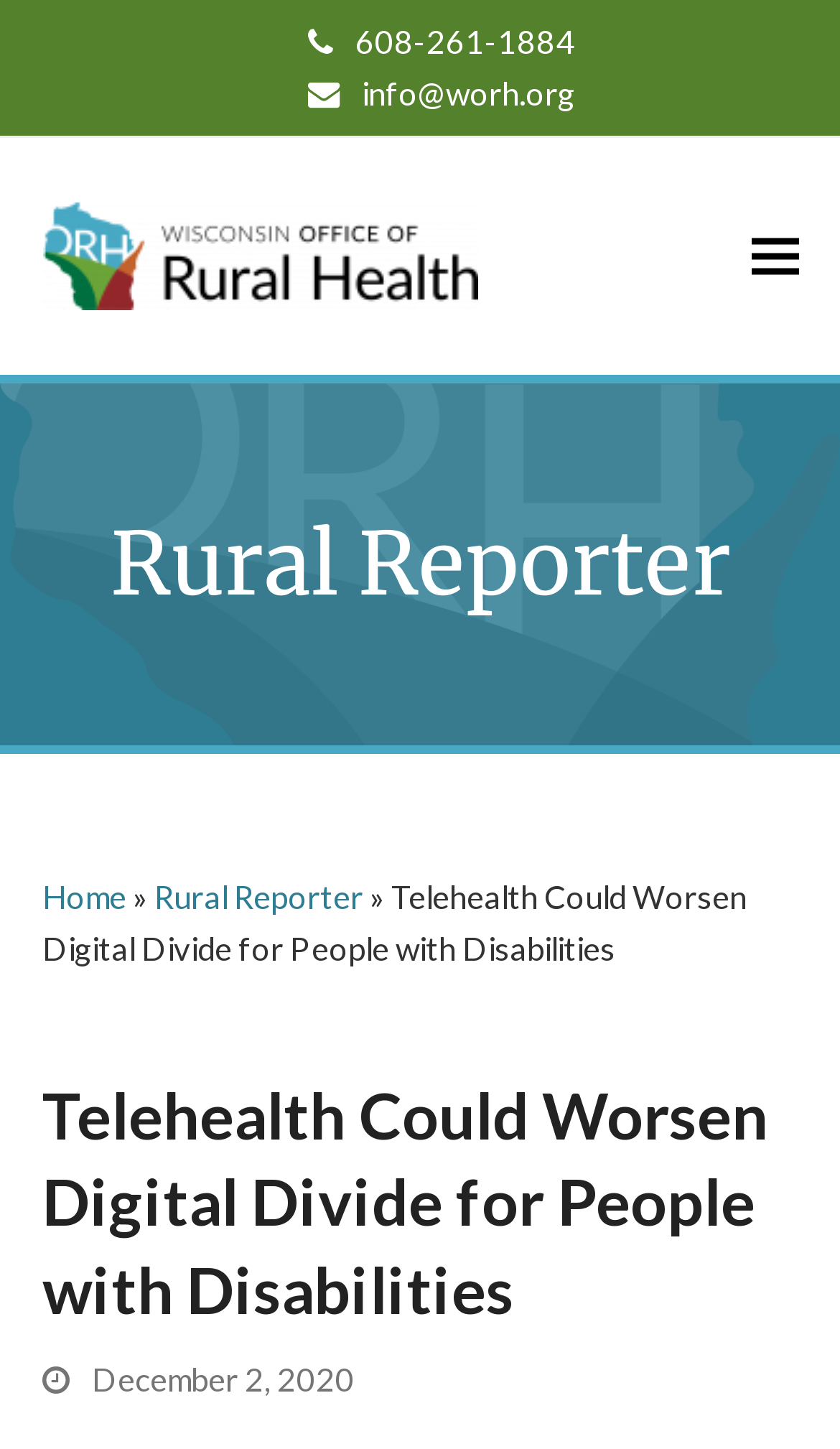Identify the main heading from the webpage and provide its text content.

Telehealth Could Worsen Digital Divide for People with Disabilities